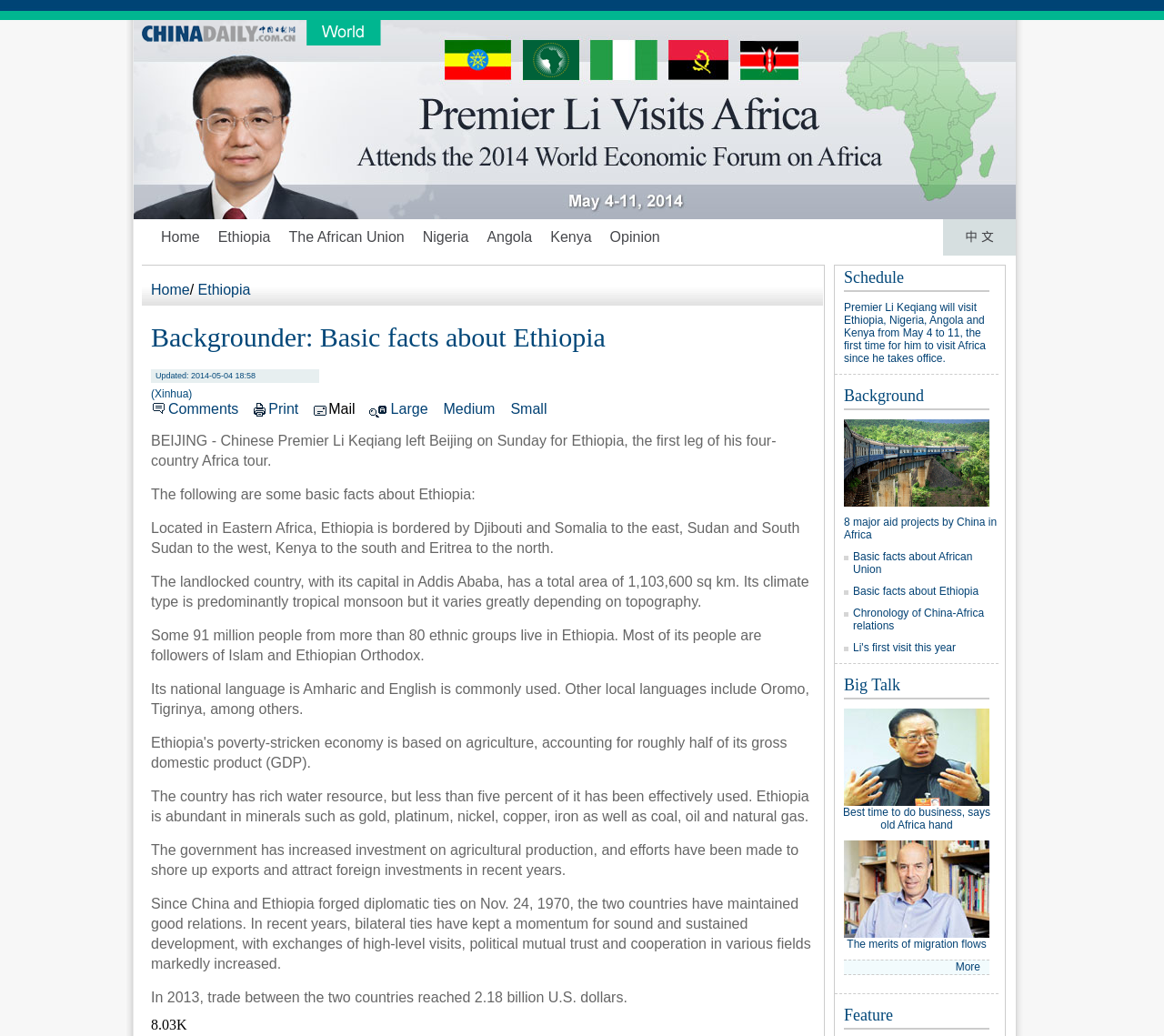What is the purpose of Premier Li Keqiang's visit to Africa?
Please provide an in-depth and detailed response to the question.

The answer can be found in the first paragraph, which states 'Chinese Premier Li Keqiang left Beijing on Sunday for Ethiopia, the first leg of his four-country Africa tour.'